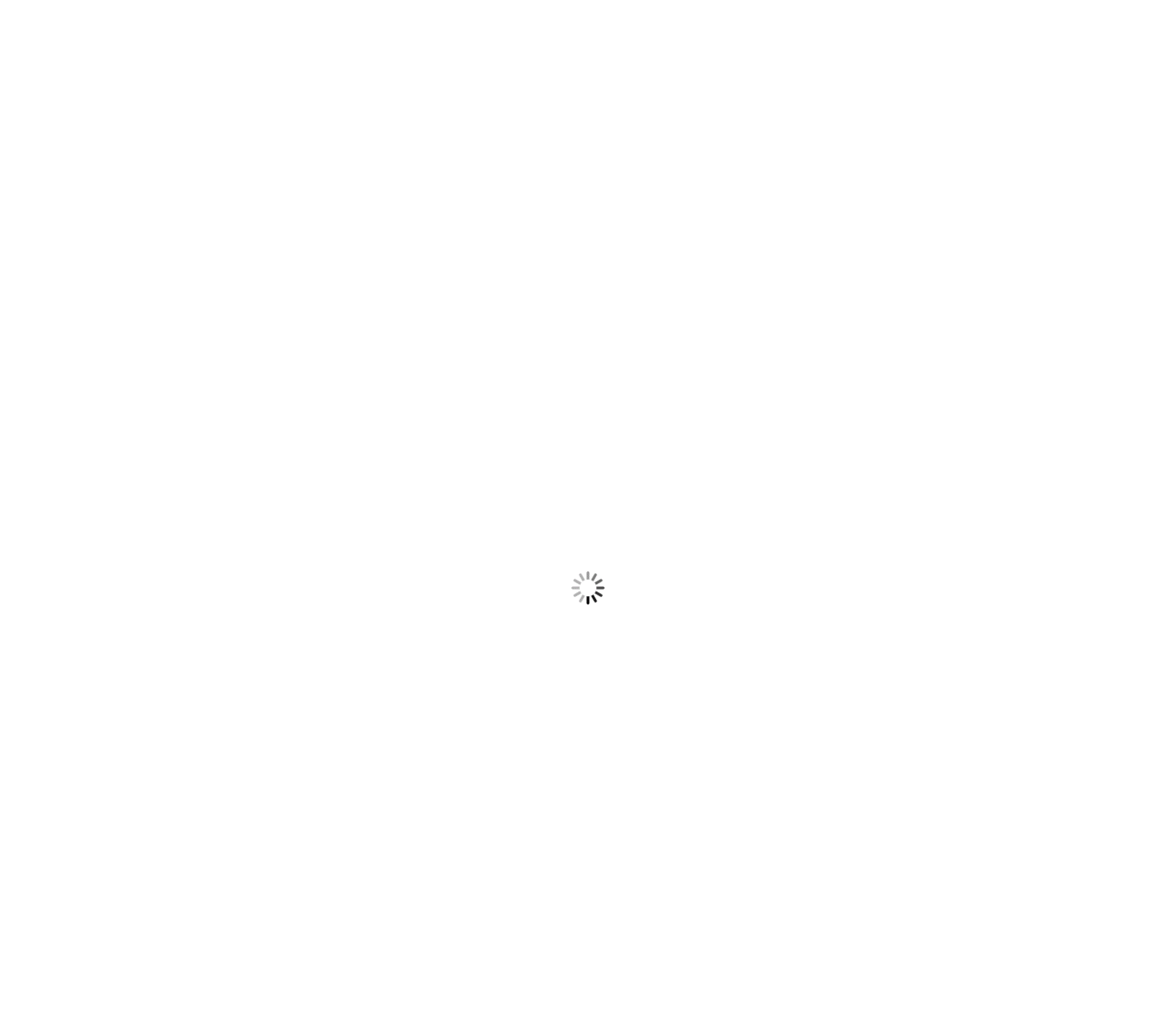What is the name of the lawyer?
Use the image to answer the question with a single word or phrase.

Elran Shapira Bar-Or